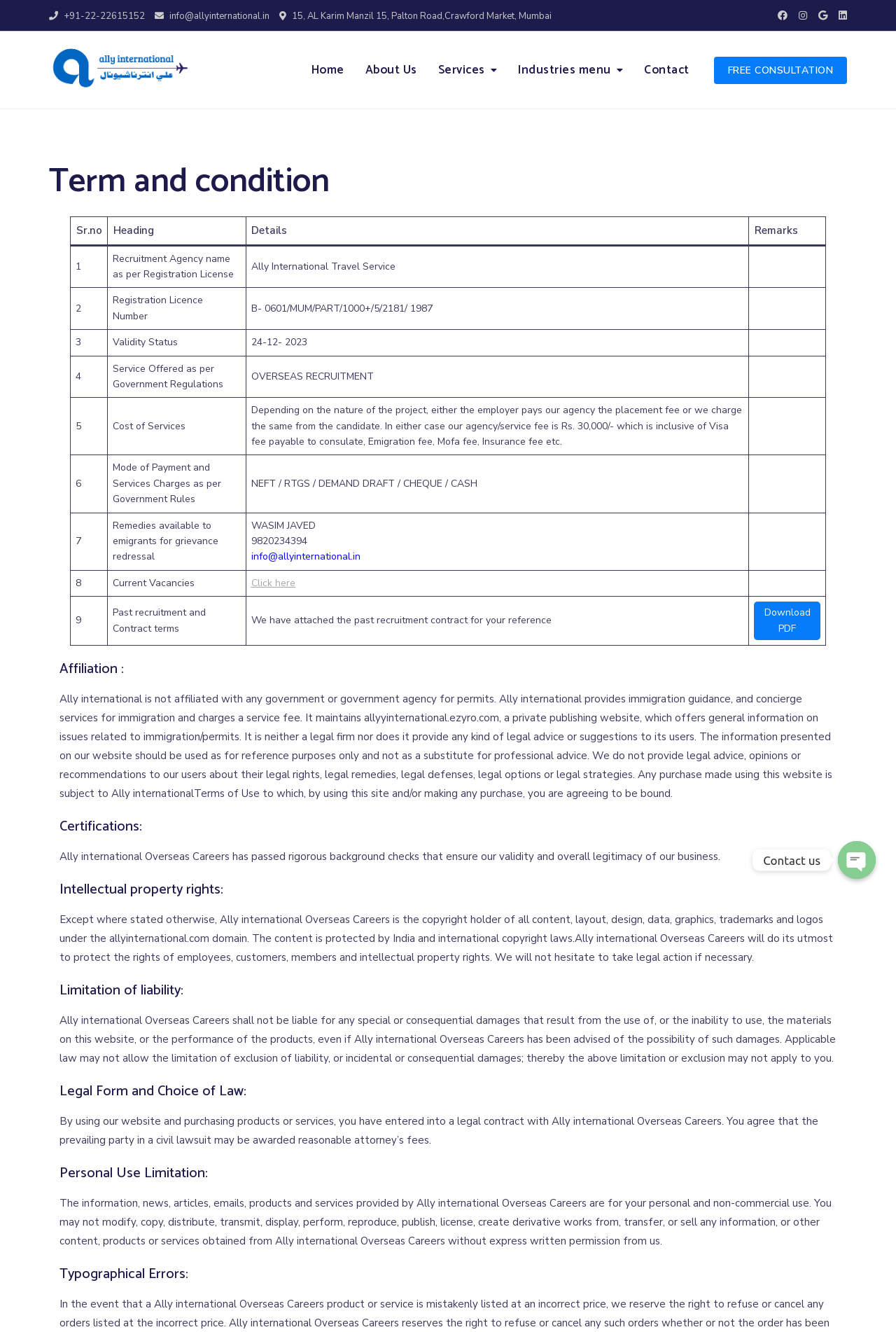Identify the bounding box coordinates for the region of the element that should be clicked to carry out the instruction: "Click the 'Download PDF' link". The bounding box coordinates should be four float numbers between 0 and 1, i.e., [left, top, right, bottom].

[0.841, 0.452, 0.916, 0.481]